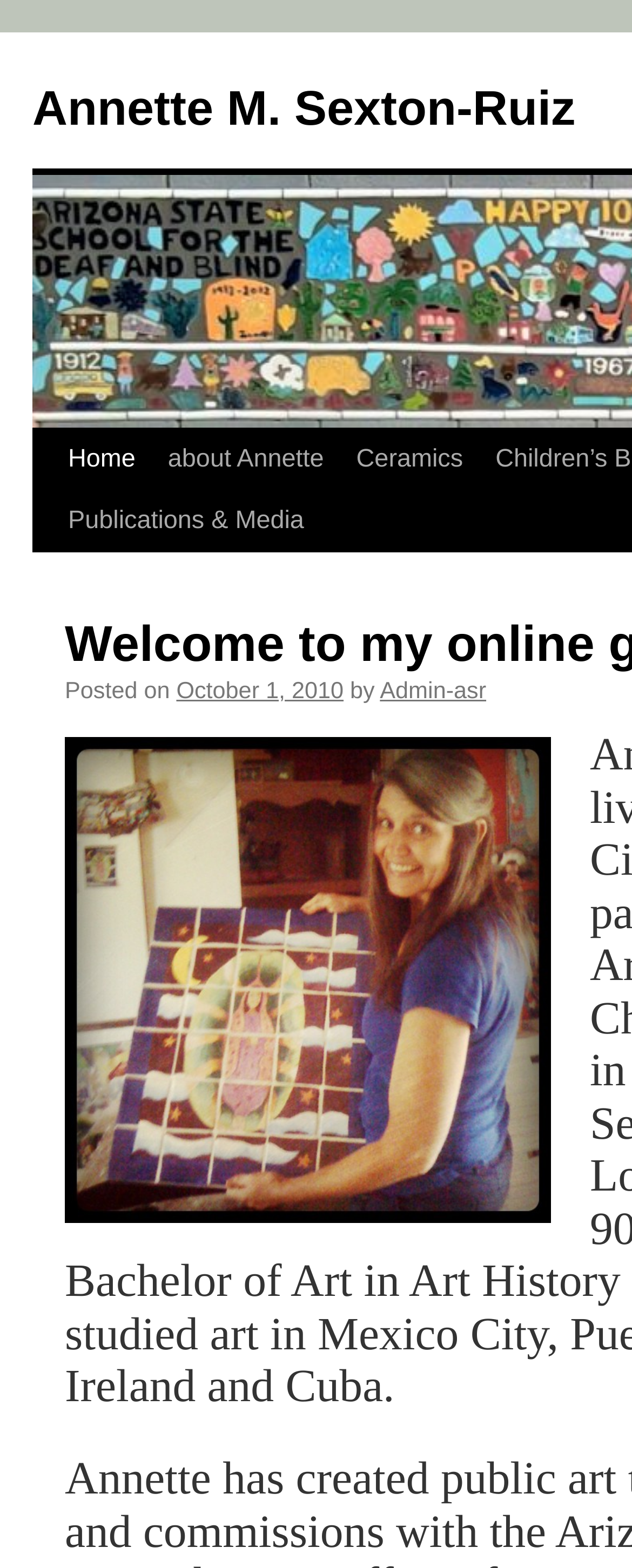Please extract the primary headline from the webpage.

Annette M. Sexton-Ruiz